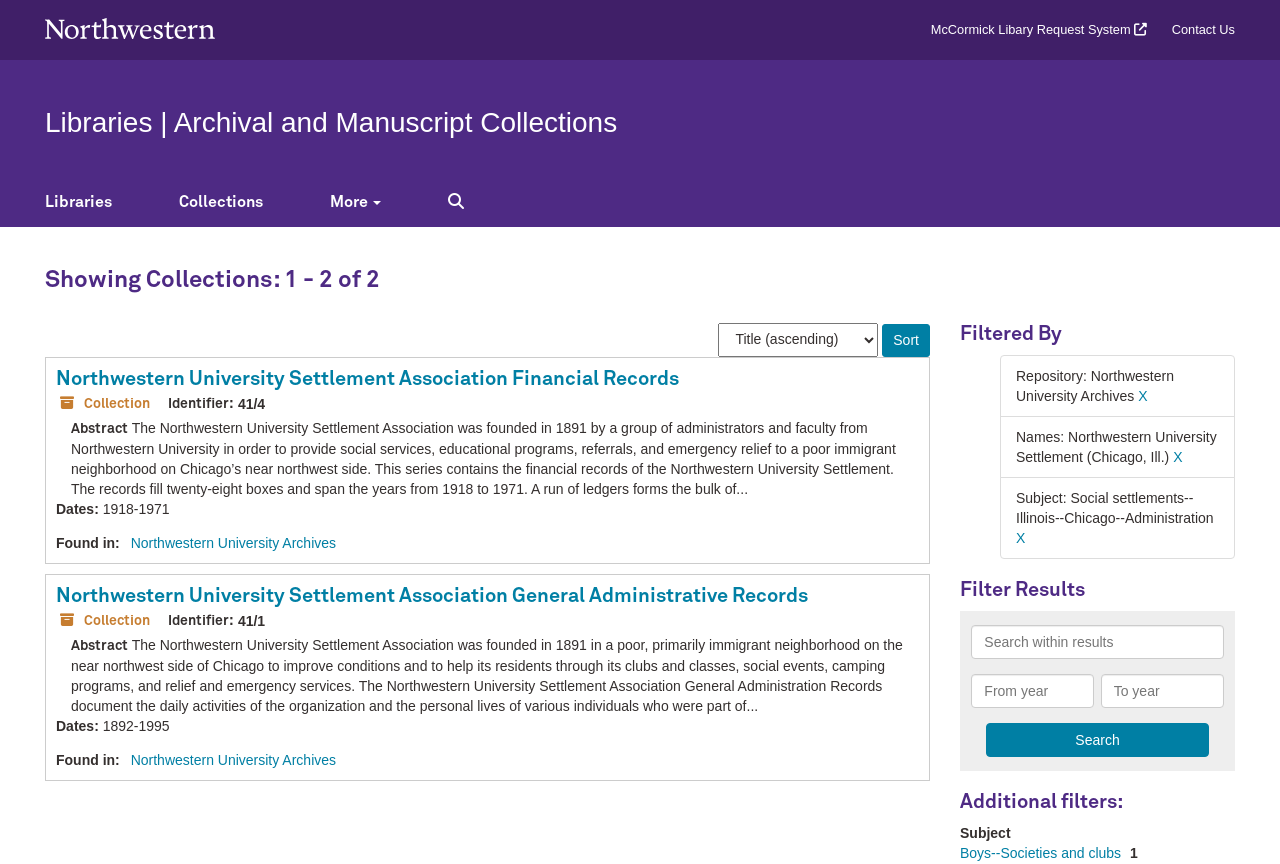Find the bounding box coordinates of the area that needs to be clicked in order to achieve the following instruction: "Search within results". The coordinates should be specified as four float numbers between 0 and 1, i.e., [left, top, right, bottom].

[0.771, 0.837, 0.944, 0.876]